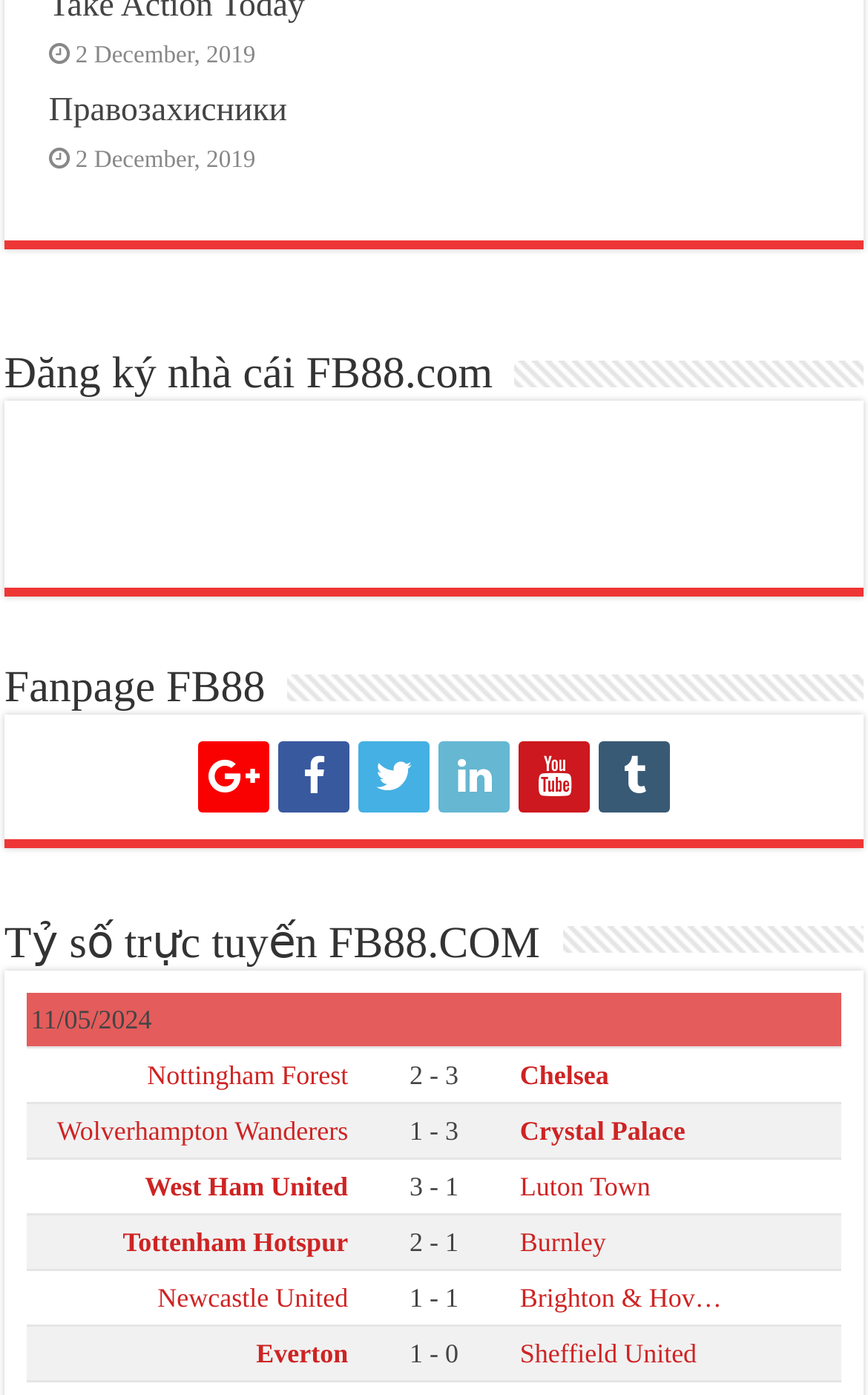Provide the bounding box coordinates of the section that needs to be clicked to accomplish the following instruction: "Click on the link to register for FB88.com."

[0.115, 0.34, 0.885, 0.364]